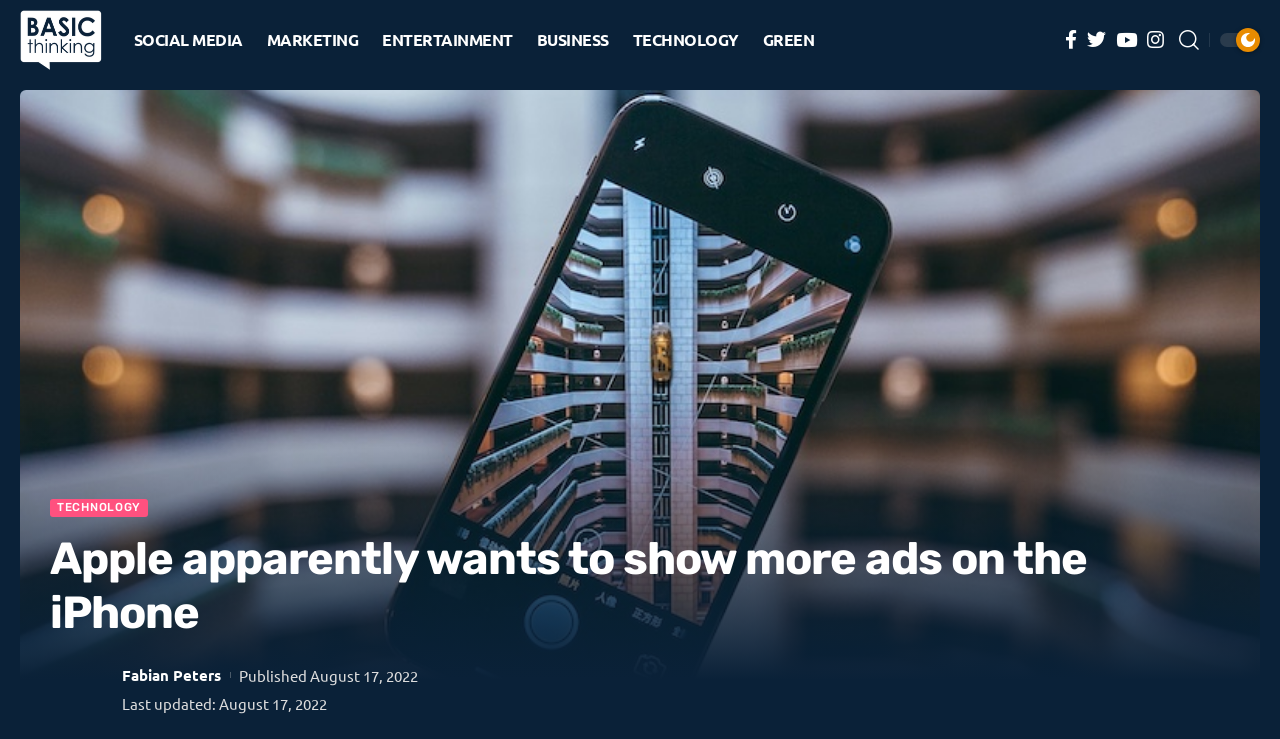Analyze the image and answer the question with as much detail as possible: 
When was this article last updated?

I found the last updated date by looking at the time element with the text 'Last updated: August 17, 2022' which is located at the bottom of the page.